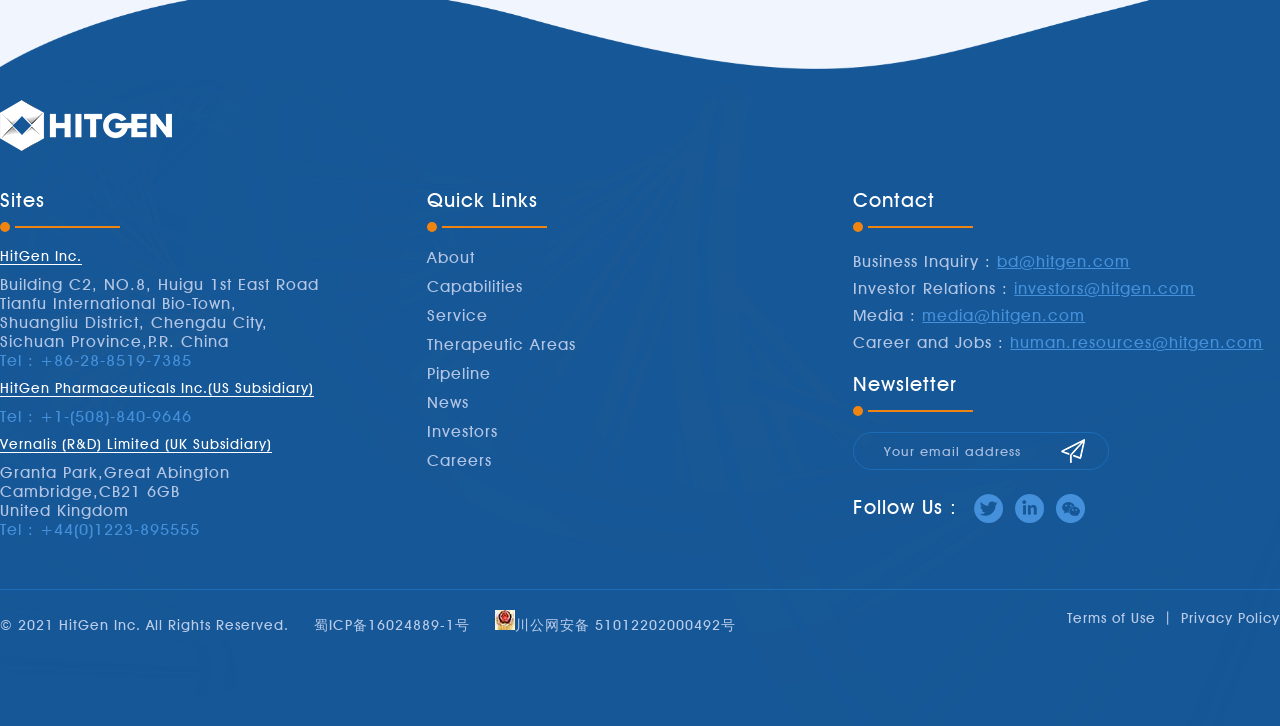Show the bounding box coordinates for the element that needs to be clicked to execute the following instruction: "Click on News". Provide the coordinates in the form of four float numbers between 0 and 1, i.e., [left, top, right, bottom].

[0.333, 0.541, 0.366, 0.567]